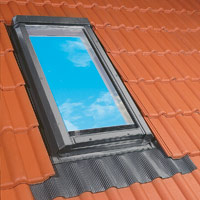Respond to the question below with a single word or phrase:
What type of tiles are on the roof?

Terracotta